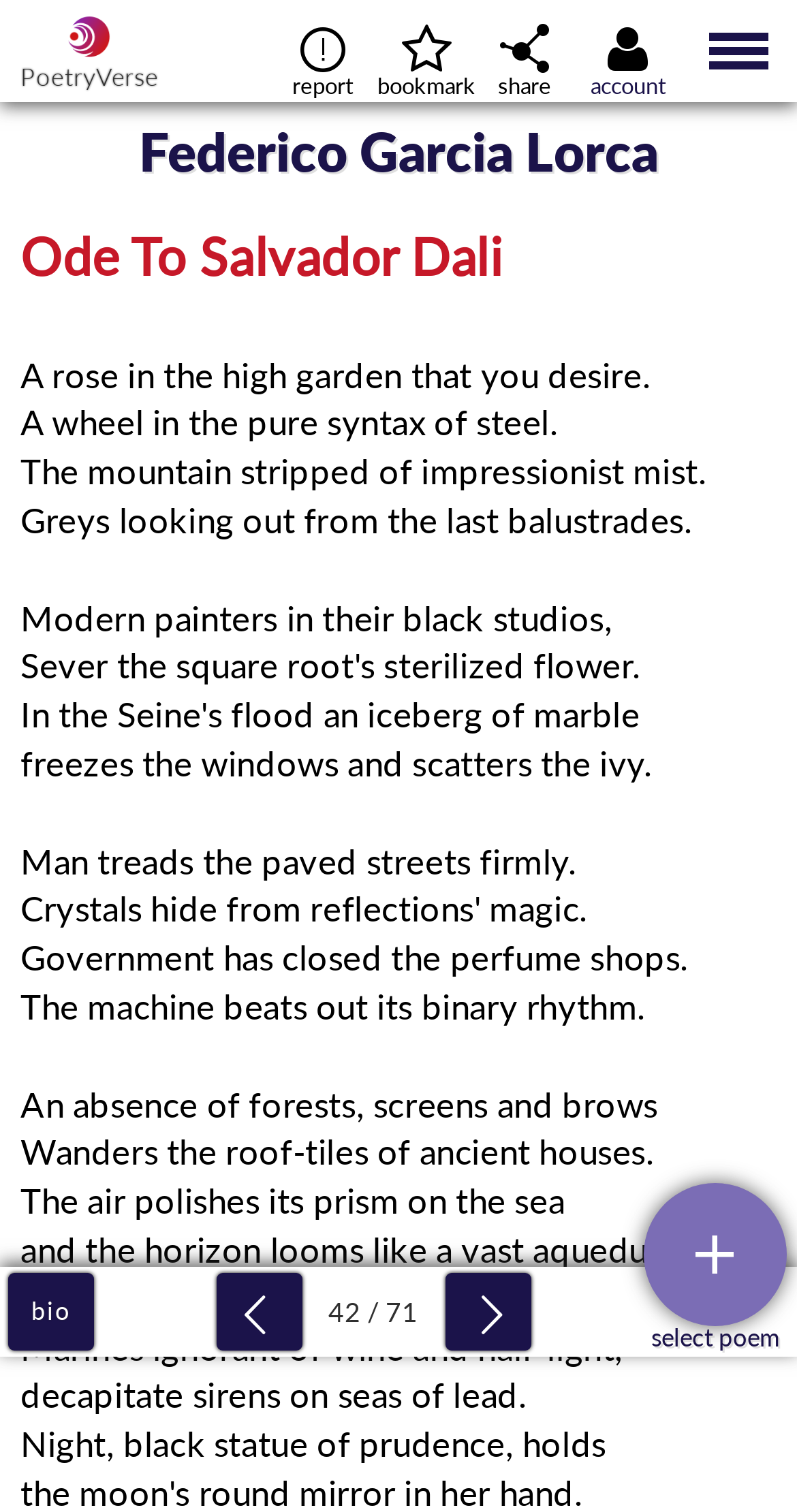Show me the bounding box coordinates of the clickable region to achieve the task as per the instruction: "report a problem".

[0.338, 0.0, 0.472, 0.068]